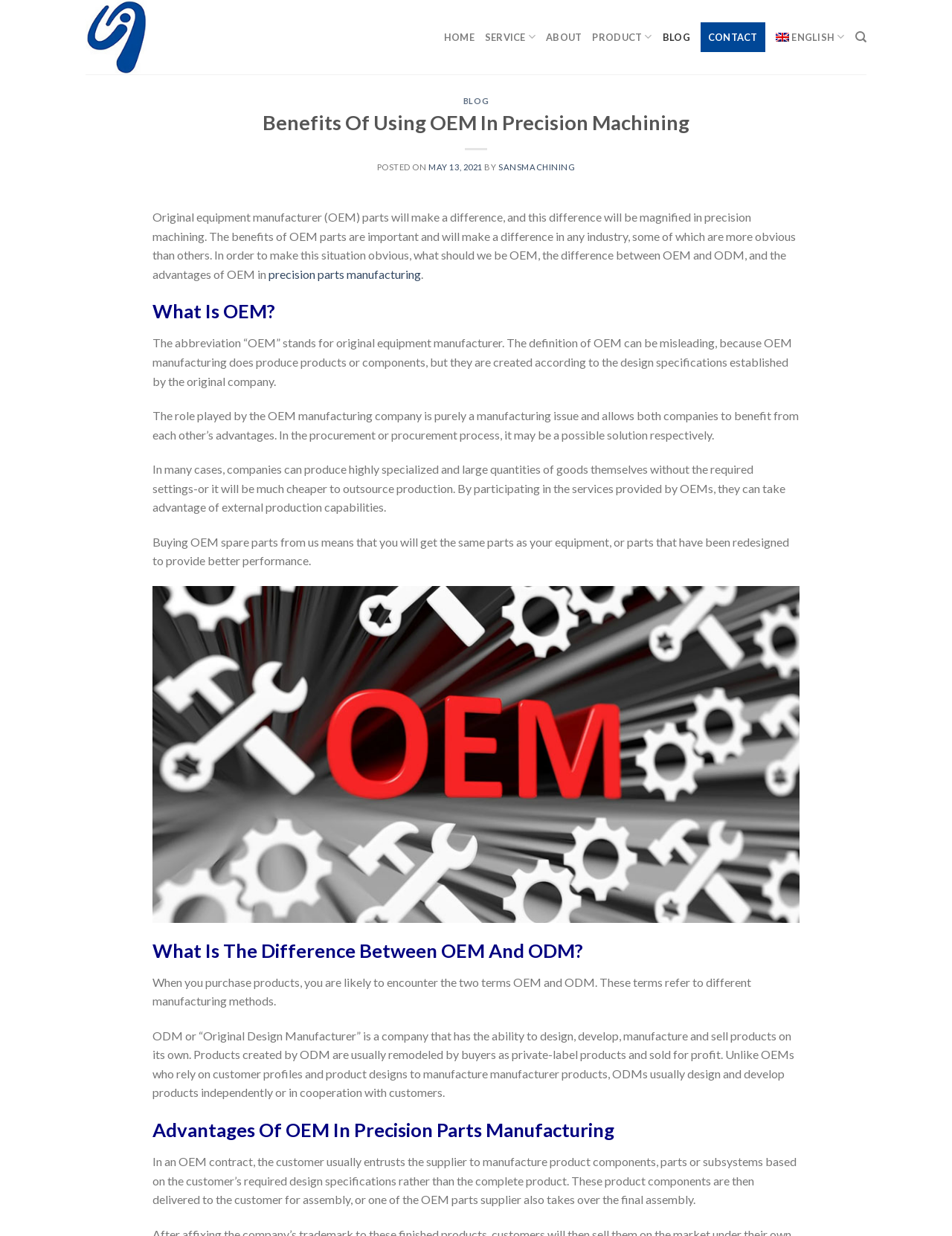Generate a thorough explanation of the webpage's elements.

The webpage is about the benefits of using OEM parts in precision machining. At the top left corner, there is a logo of "SANS" with a link to the homepage. Next to it, there is a navigation menu with links to "HOME", "SERVICE", "ABOUT", "PRODUCT", "BLOG", "CONTACT", and "ENGLISH". The "SERVICE", "PRODUCT", and "ENGLISH" links have dropdown menus.

Below the navigation menu, there is a search bar with a link to "Search". On the left side of the page, there is a header section with a heading "BLOG" and a subheading "Benefits Of Using OEM In Precision Machining". Below the header, there is a paragraph of text that introduces the topic of OEM parts and their benefits in precision machining.

The main content of the page is divided into four sections. The first section is titled "What Is OEM?" and explains the definition and role of OEM manufacturing companies. The second section is titled "What Is The Difference Between OEM And ODM?" and compares the two manufacturing methods. The third section is titled "Advantages Of OEM In Precision Parts Manufacturing" and discusses the benefits of using OEM parts in precision machining.

Throughout the page, there are links to related topics, such as "precision parts manufacturing", and an image related to OEM parts. At the bottom right corner of the page, there is a link to "Go to top" that allows users to quickly navigate back to the top of the page.